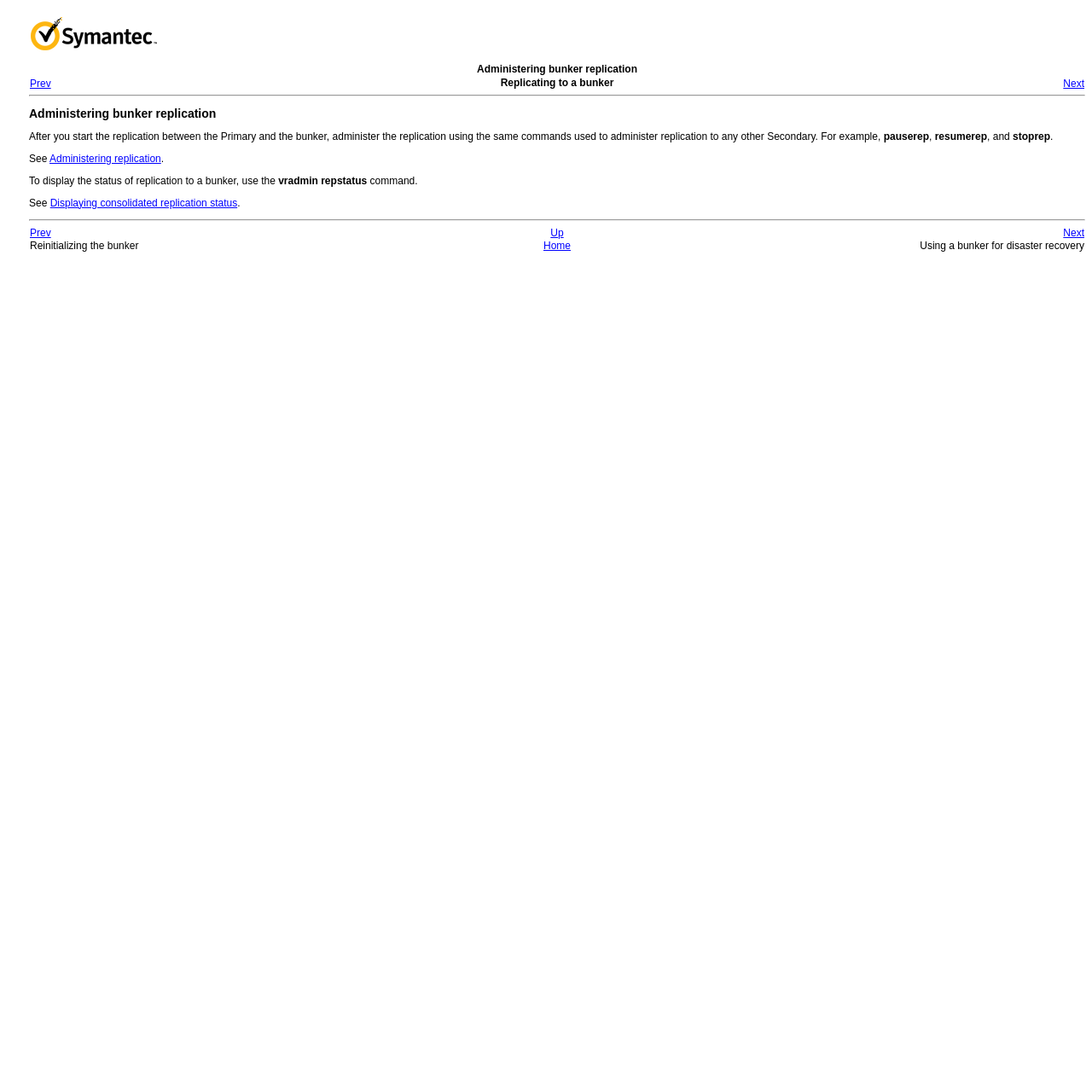Explain the webpage in detail.

The webpage is about administering bunker replication. At the top, there is a navigation header with a table containing an image and a column header with the title "Administering bunker replication". Below the header, there are three rows with links to "Prev", "Replicating to a bunker", and "Next" respectively.

Following the navigation header, there is a horizontal separator. Below the separator, there is a heading with the same title "Administering bunker replication". 

The main content of the page is divided into several sections. The first section explains how to administer the replication using the same commands used to administer replication to any other Secondary. This section contains a paragraph of text with several command examples, such as "pauserep", "resumerep", and "stoprep".

The next section has a link to "Administering replication" and explains how to display the status of replication to a bunker using the "vradmin repstatus" command.

The page also has a navigation footer at the bottom with a table containing links to "Prev", "Up", "Next", "Reinitializing the bunker", "Home", and "Using a bunker for disaster recovery".